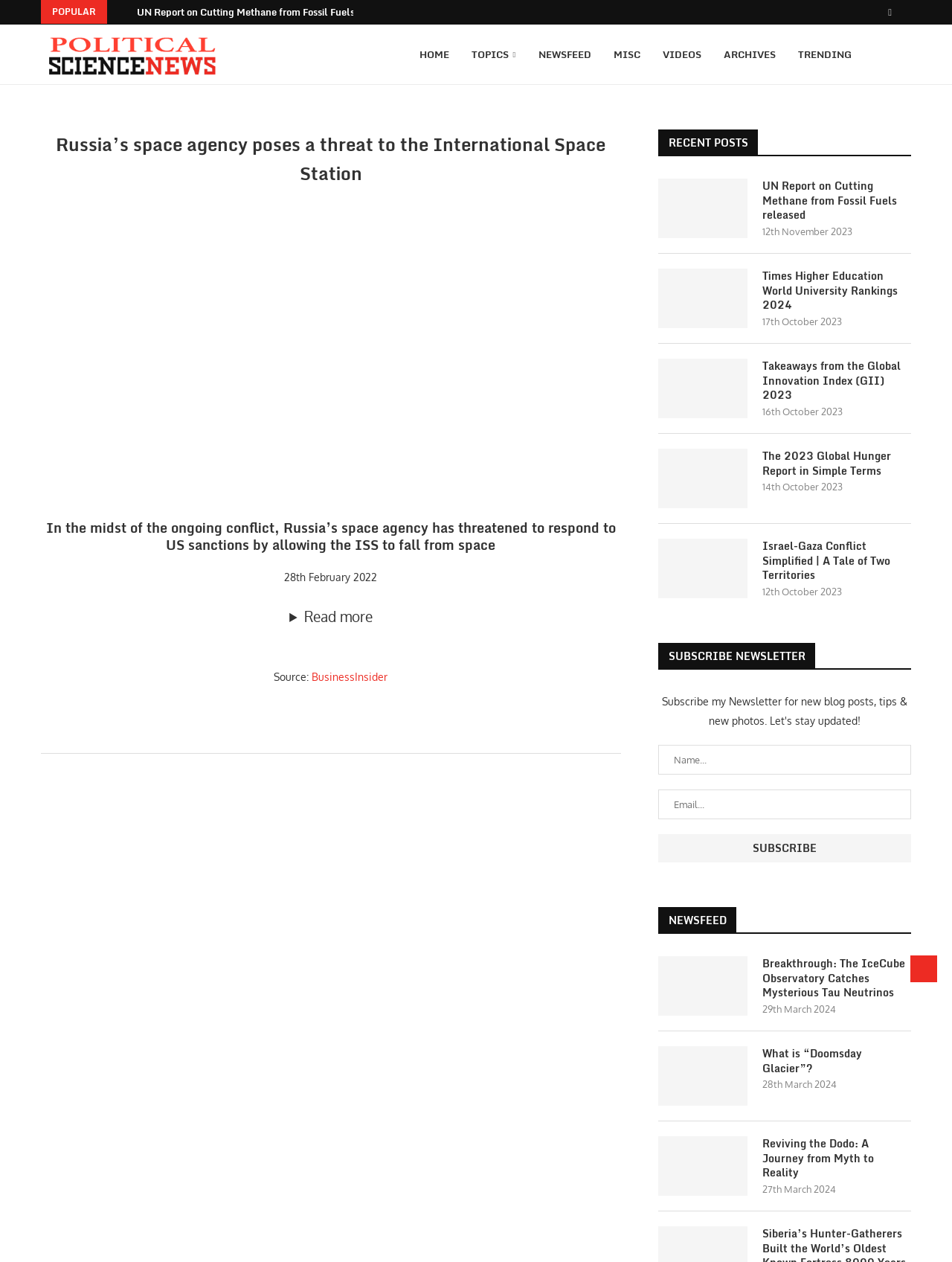Please indicate the bounding box coordinates of the element's region to be clicked to achieve the instruction: "Subscribe to the newsletter". Provide the coordinates as four float numbers between 0 and 1, i.e., [left, top, right, bottom].

[0.691, 0.661, 0.957, 0.683]